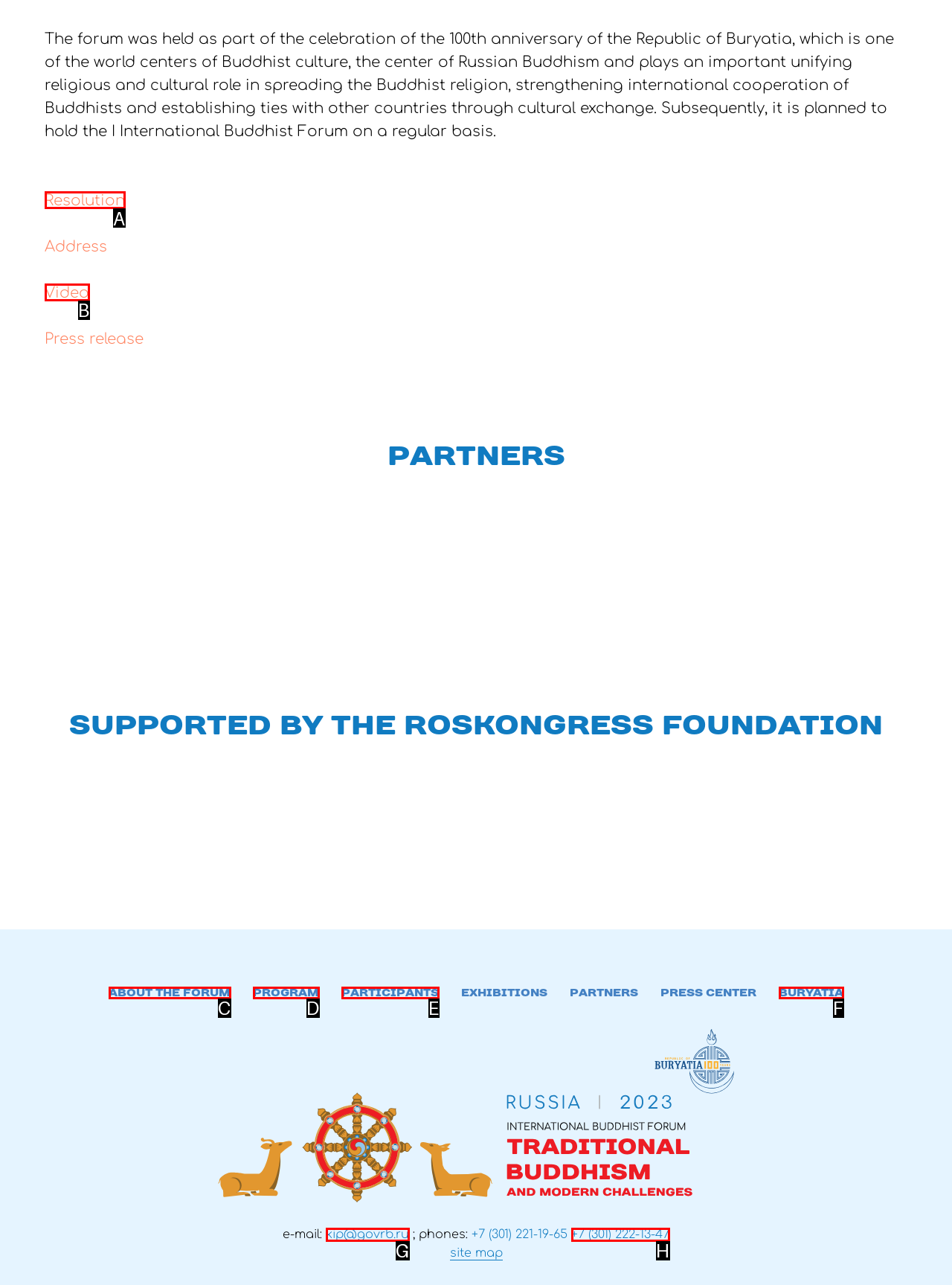Select the letter associated with the UI element you need to click to perform the following action: Watch the video
Reply with the correct letter from the options provided.

B